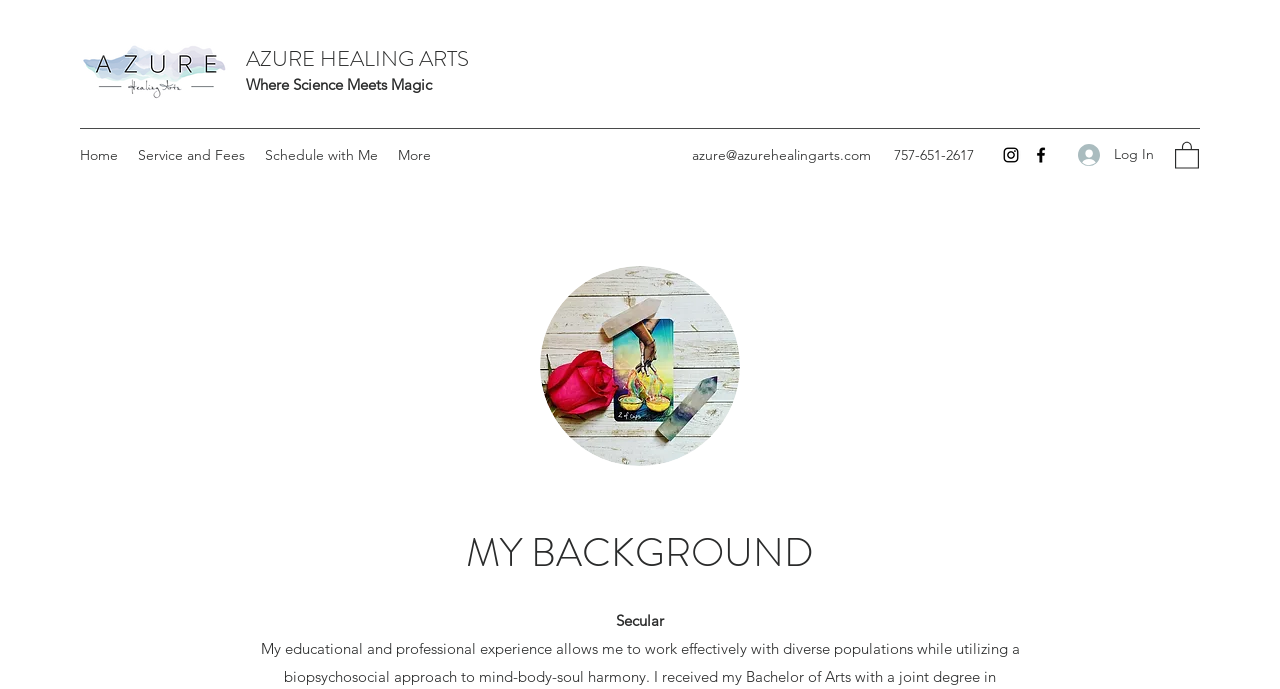Please locate the bounding box coordinates of the element that should be clicked to complete the given instruction: "Click the Instagram link".

[0.782, 0.21, 0.798, 0.239]